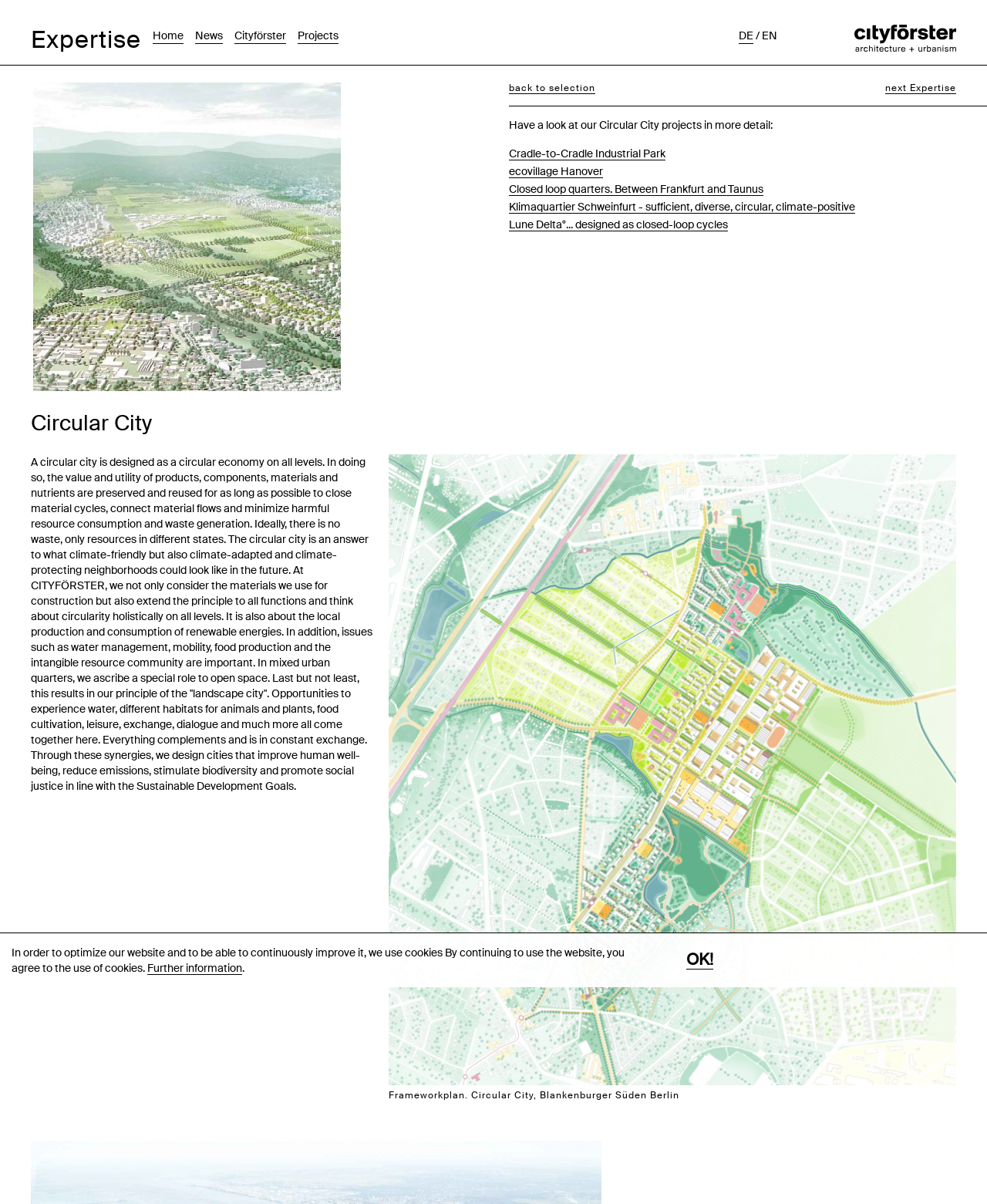Identify the bounding box coordinates of the element that should be clicked to fulfill this task: "Click on Expertise". The coordinates should be provided as four float numbers between 0 and 1, i.e., [left, top, right, bottom].

[0.031, 0.021, 0.143, 0.045]